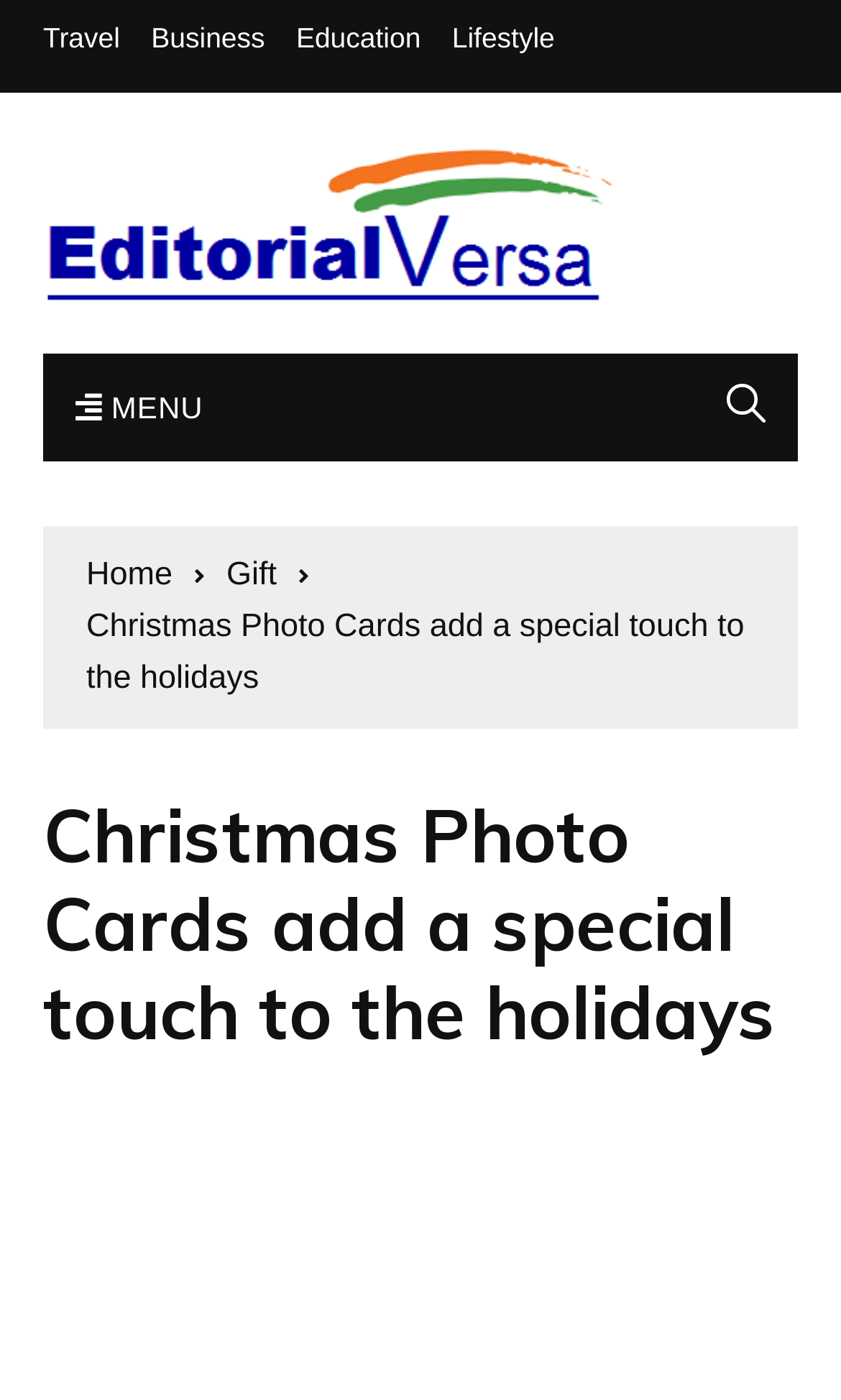Please provide the bounding box coordinates for the element that needs to be clicked to perform the following instruction: "go to Dartmouth Natural Resources Trust". The coordinates should be given as four float numbers between 0 and 1, i.e., [left, top, right, bottom].

None